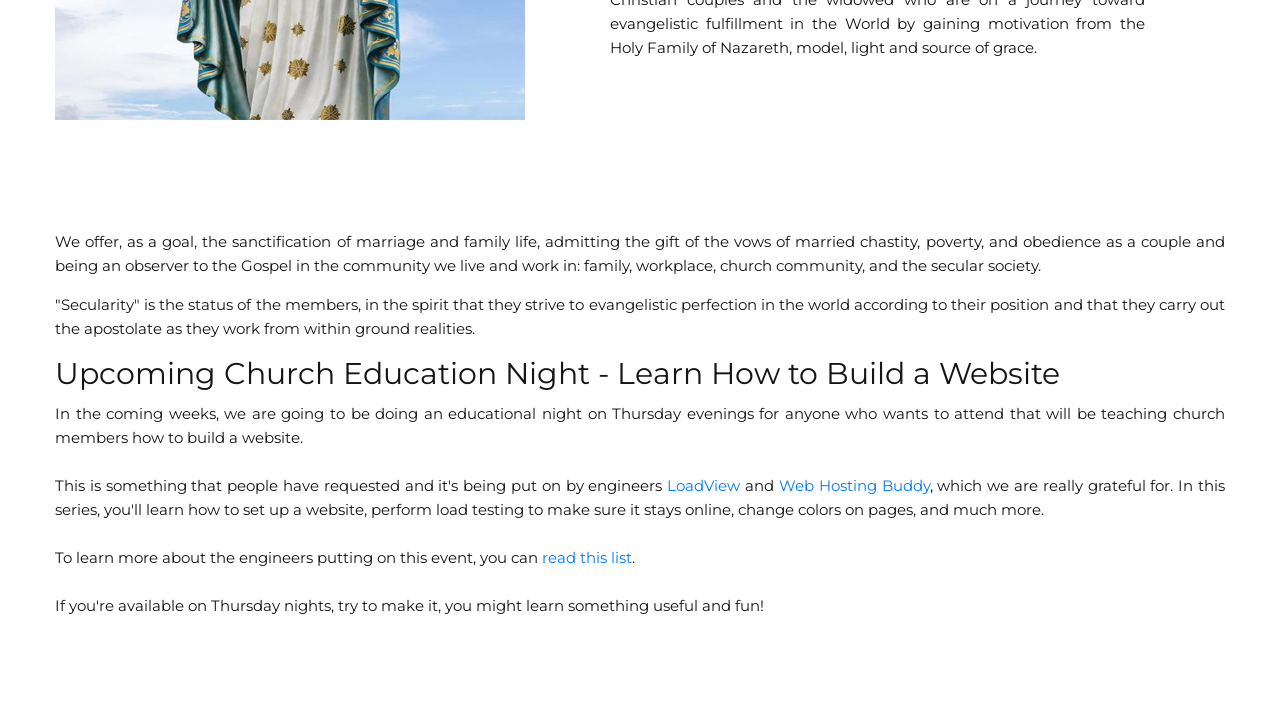Utilize the information from the image to answer the question in detail:
What is the status of the members?

According to the StaticText element with ID 87, the status of the members is referred to as 'secularity', which is explained as striving to achieve evangelistic perfection in the world according to their position.